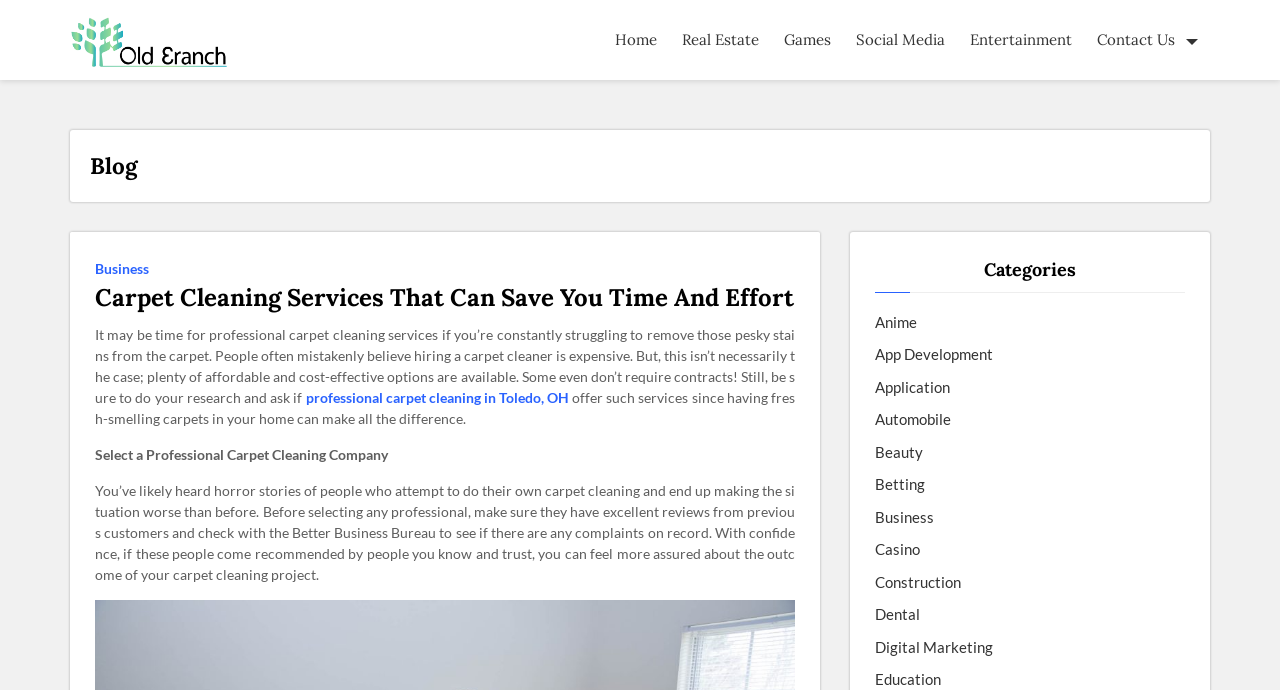Specify the bounding box coordinates of the area that needs to be clicked to achieve the following instruction: "Search for something".

None